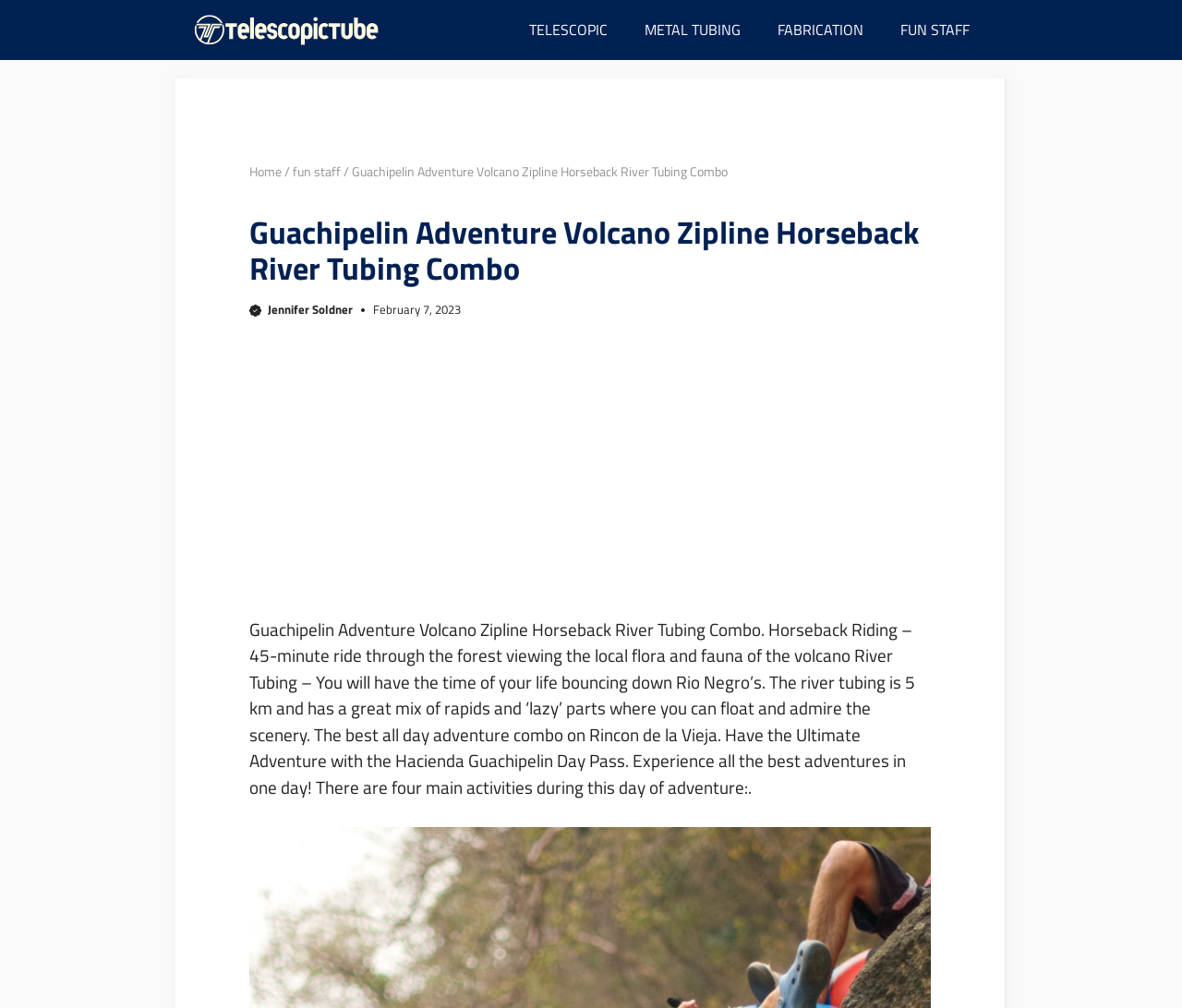Determine the bounding box coordinates of the clickable region to execute the instruction: "Click the 'Jennifer Soldner' link". The coordinates should be four float numbers between 0 and 1, denoted as [left, top, right, bottom].

[0.226, 0.298, 0.298, 0.316]